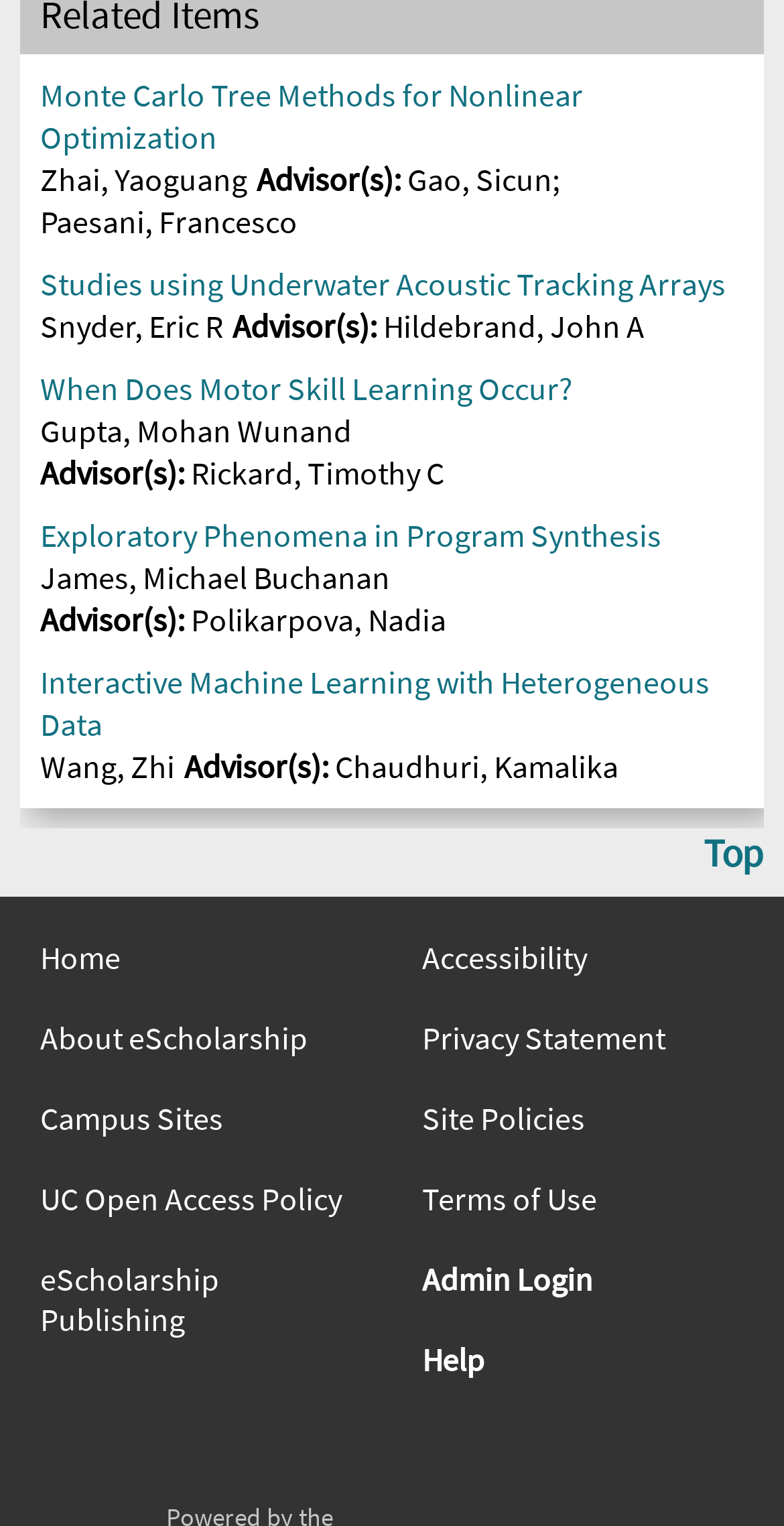Identify and provide the bounding box coordinates of the UI element described: "Top". The coordinates should be formatted as [left, top, right, bottom], with each number being a float between 0 and 1.

[0.897, 0.657, 0.974, 0.689]